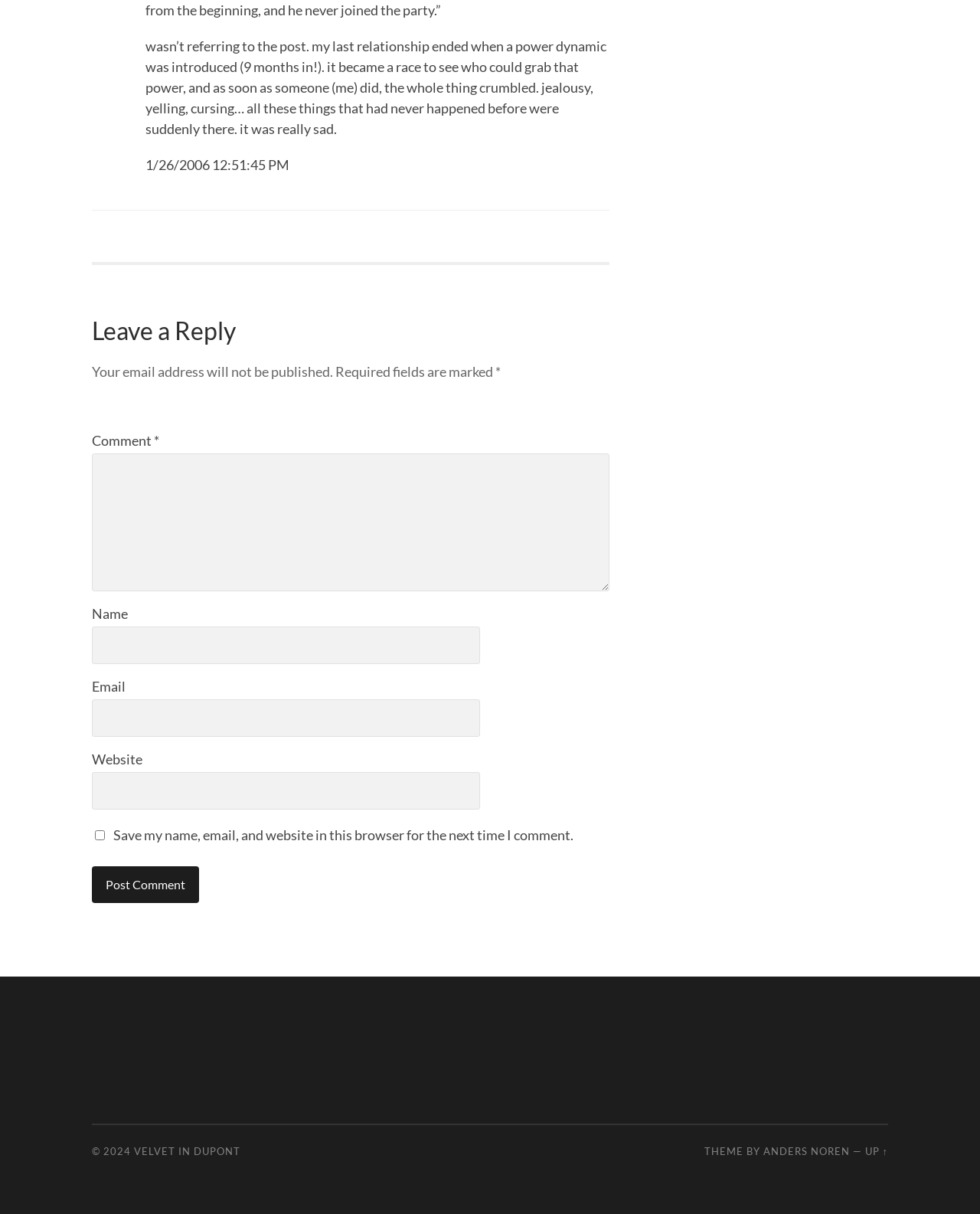Please determine the bounding box coordinates of the element's region to click for the following instruction: "Visit VELVET IN DUPONT".

[0.137, 0.943, 0.245, 0.954]